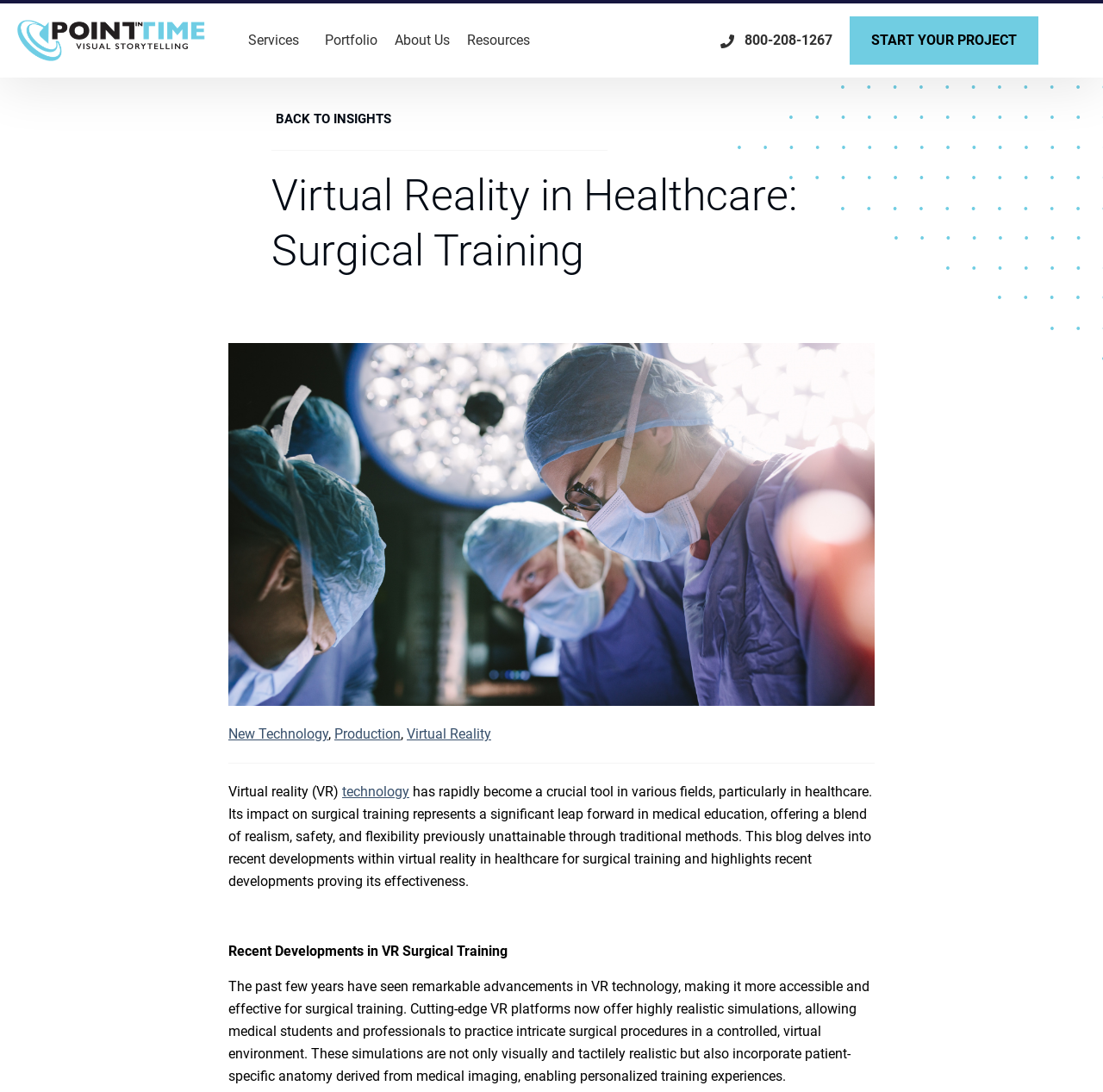Give a concise answer using one word or a phrase to the following question:
How many main menu items are there?

4